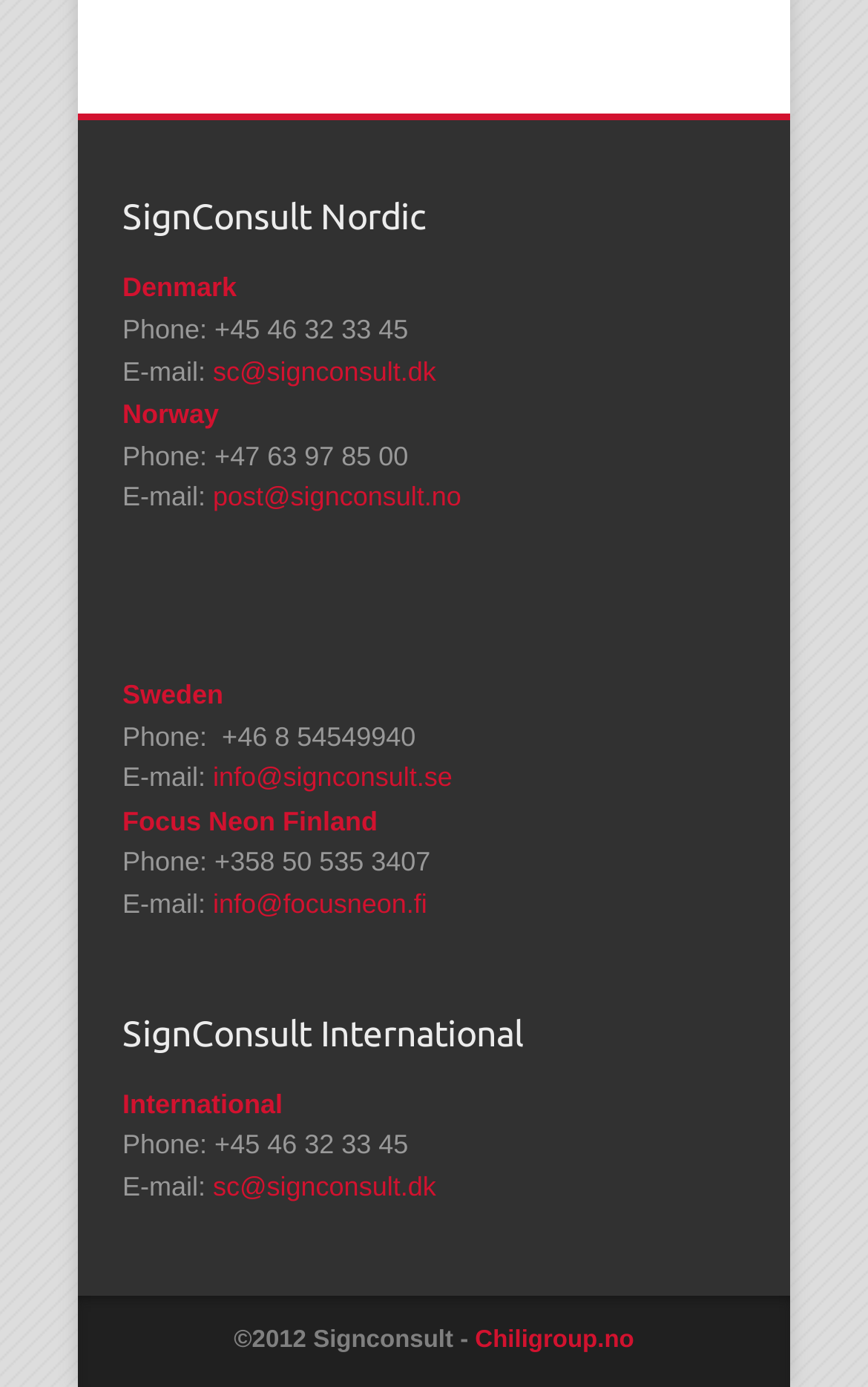Locate the bounding box of the user interface element based on this description: "Norway".

[0.141, 0.288, 0.252, 0.31]